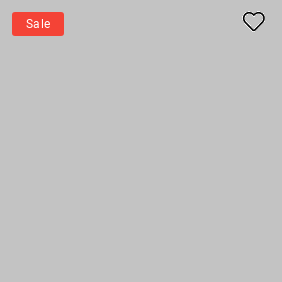Deliver an in-depth description of the image, highlighting major points.

The image prominently features a bold red "Sale" button, indicating a special discount on the product being advertised. To the right, there is a minimalist heart icon, typically used to signify a wishlist or "favorite" feature, inviting customers to save the item for later consideration. The background is a muted gray, providing a neutral base that enhances the visibility of the sale notification and heart icon, drawing attention to the promotional offer. This layout is commonly seen in online shopping environments, designed to engage potential buyers and encourage action.